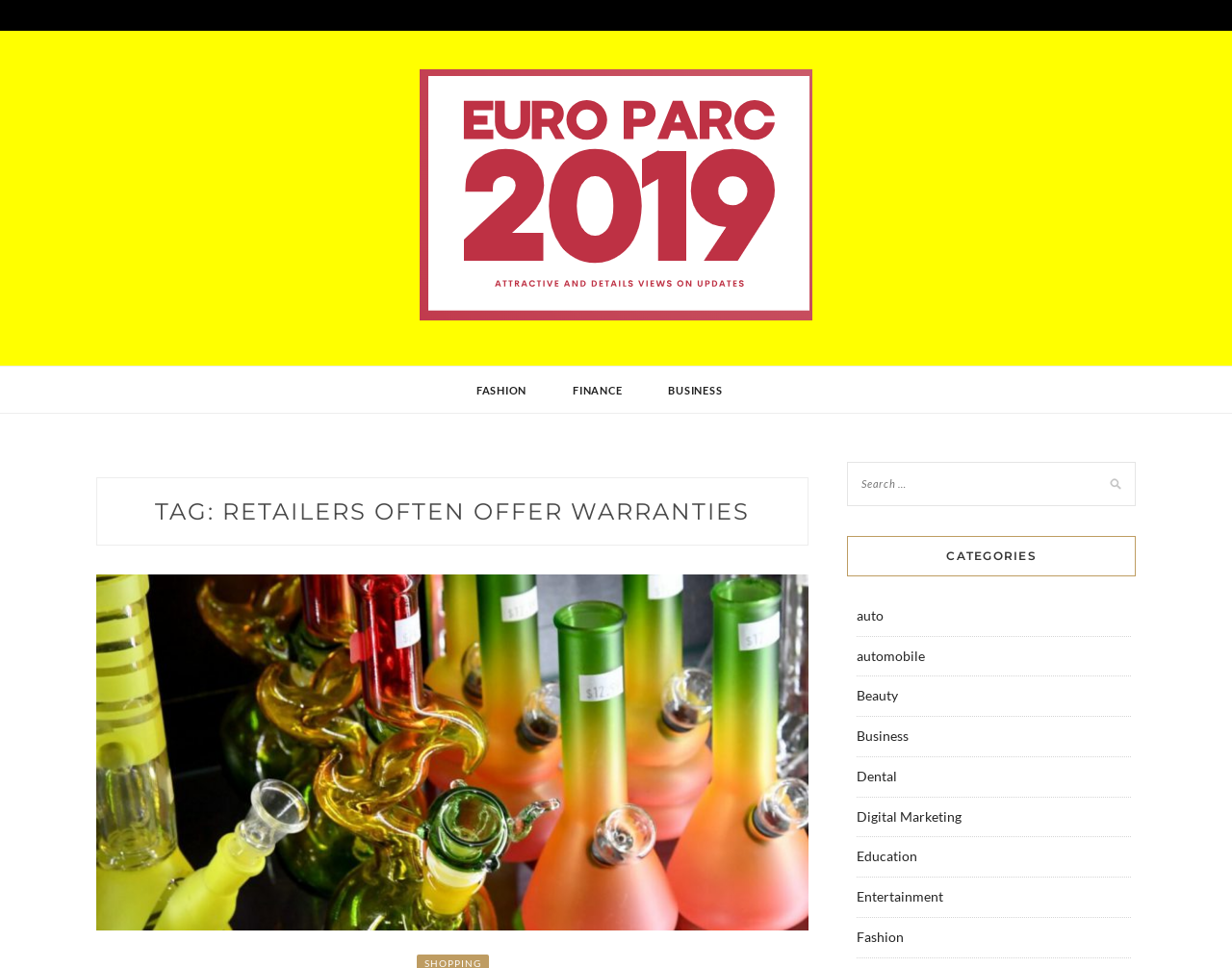What is the name of the website? Based on the image, give a response in one word or a short phrase.

Euro Parc 2019